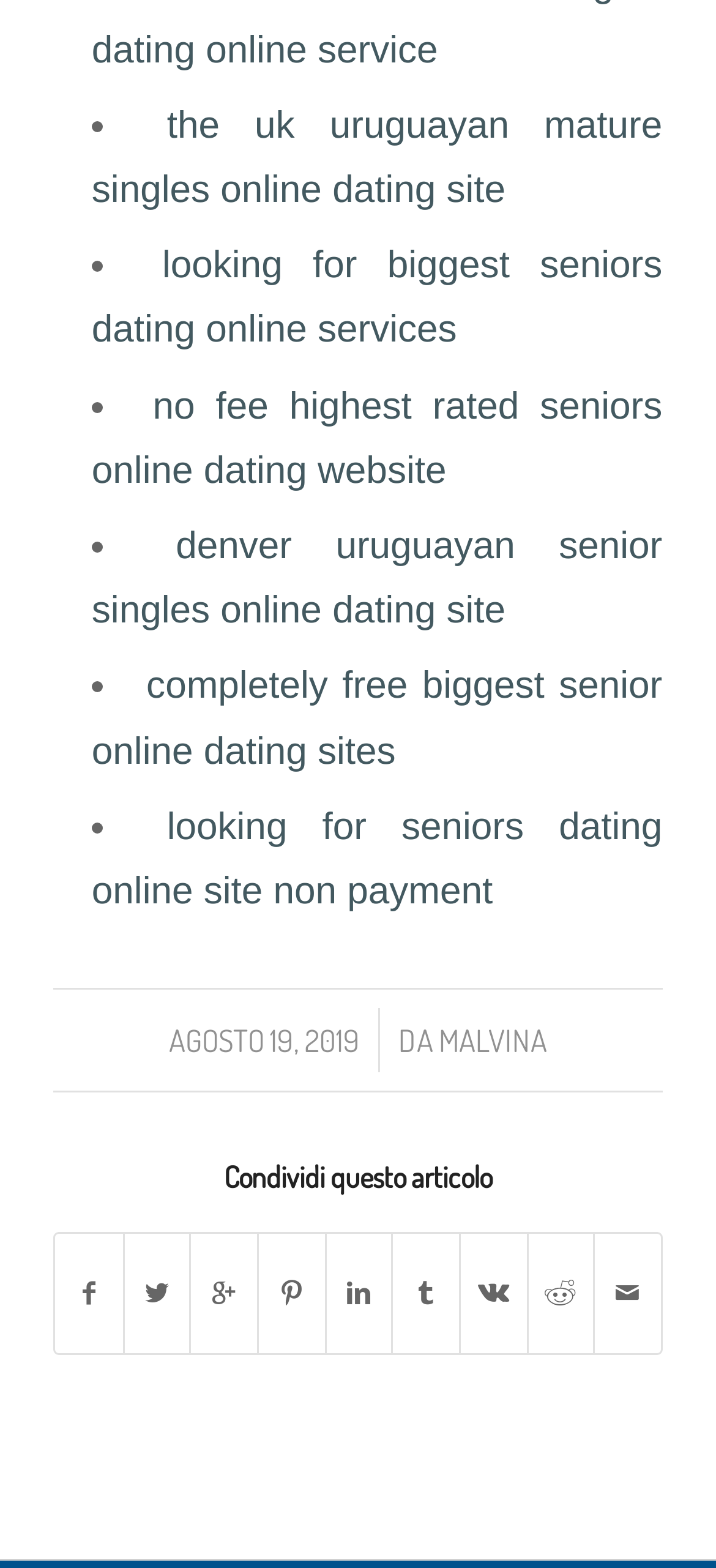Determine the bounding box coordinates of the element's region needed to click to follow the instruction: "click the link to MALVINA". Provide these coordinates as four float numbers between 0 and 1, formatted as [left, top, right, bottom].

[0.613, 0.651, 0.764, 0.676]